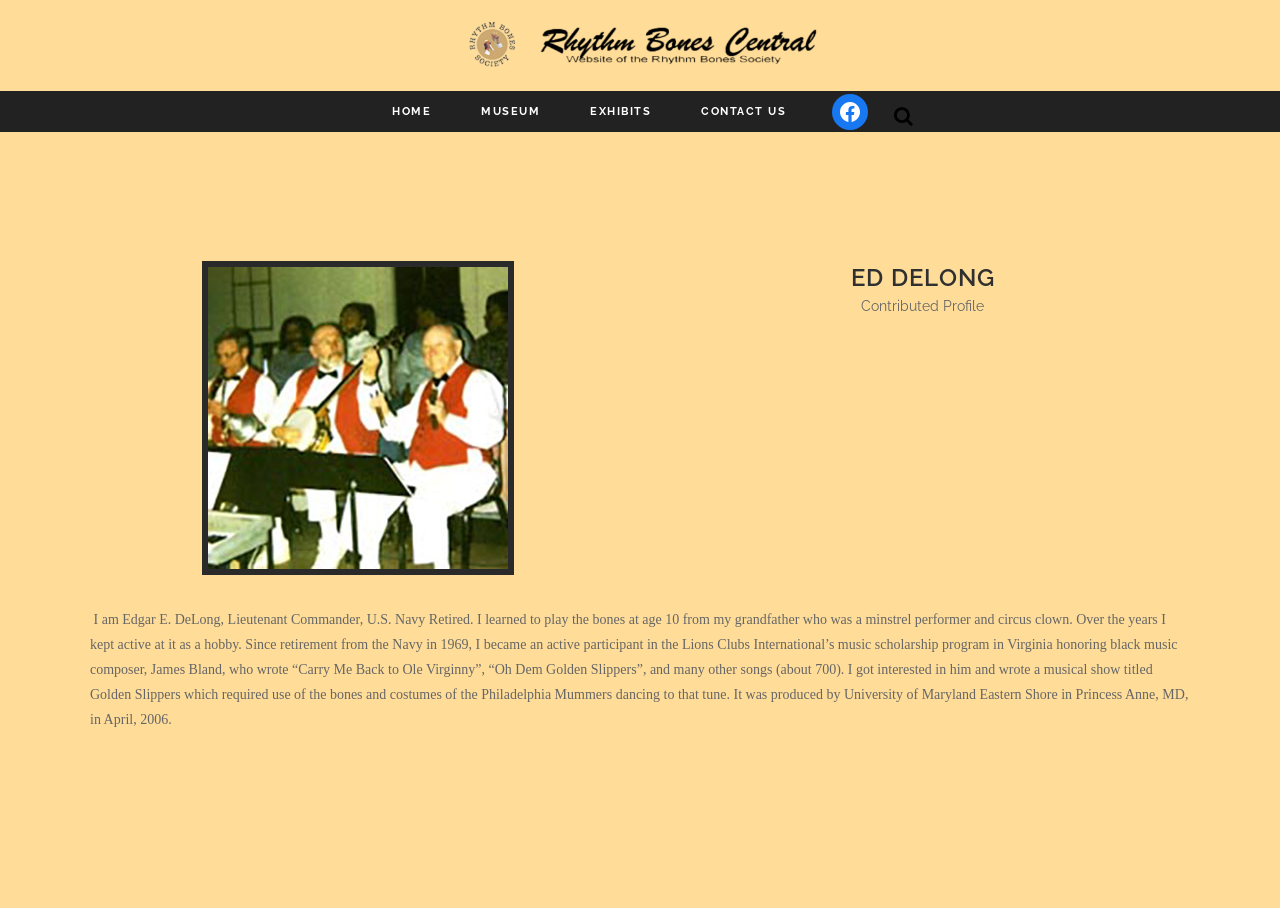Please examine the image and provide a detailed answer to the question: What did Ed DeLong learn to play at age 10?

According to the text, 'I learned to play the bones at age 10 from my grandfather who was a minstrel performer and circus clown.' which indicates that Ed DeLong learned to play the bones at age 10.